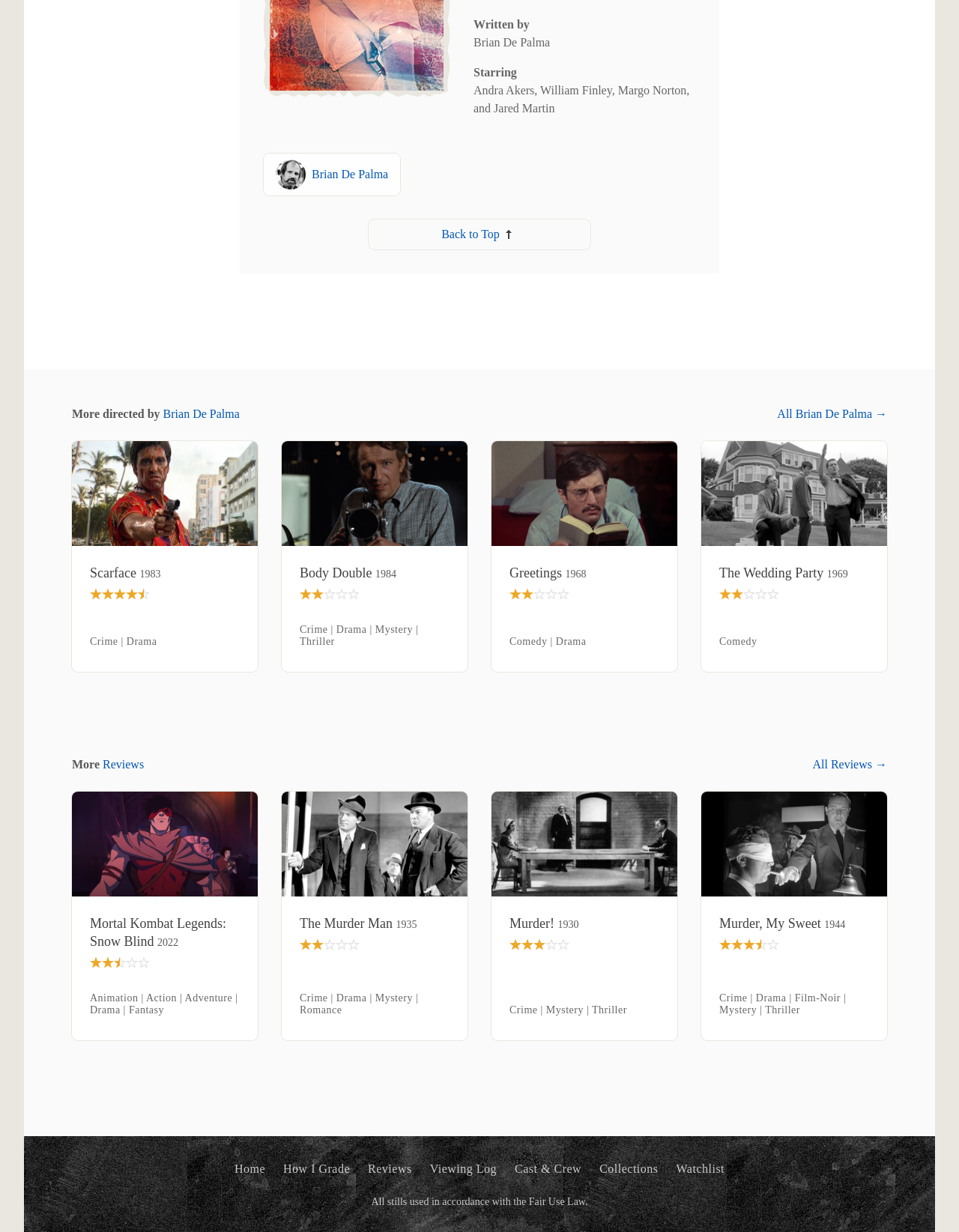Respond to the question below with a single word or phrase: What is the title of the movie with the release year 1968?

Greetings